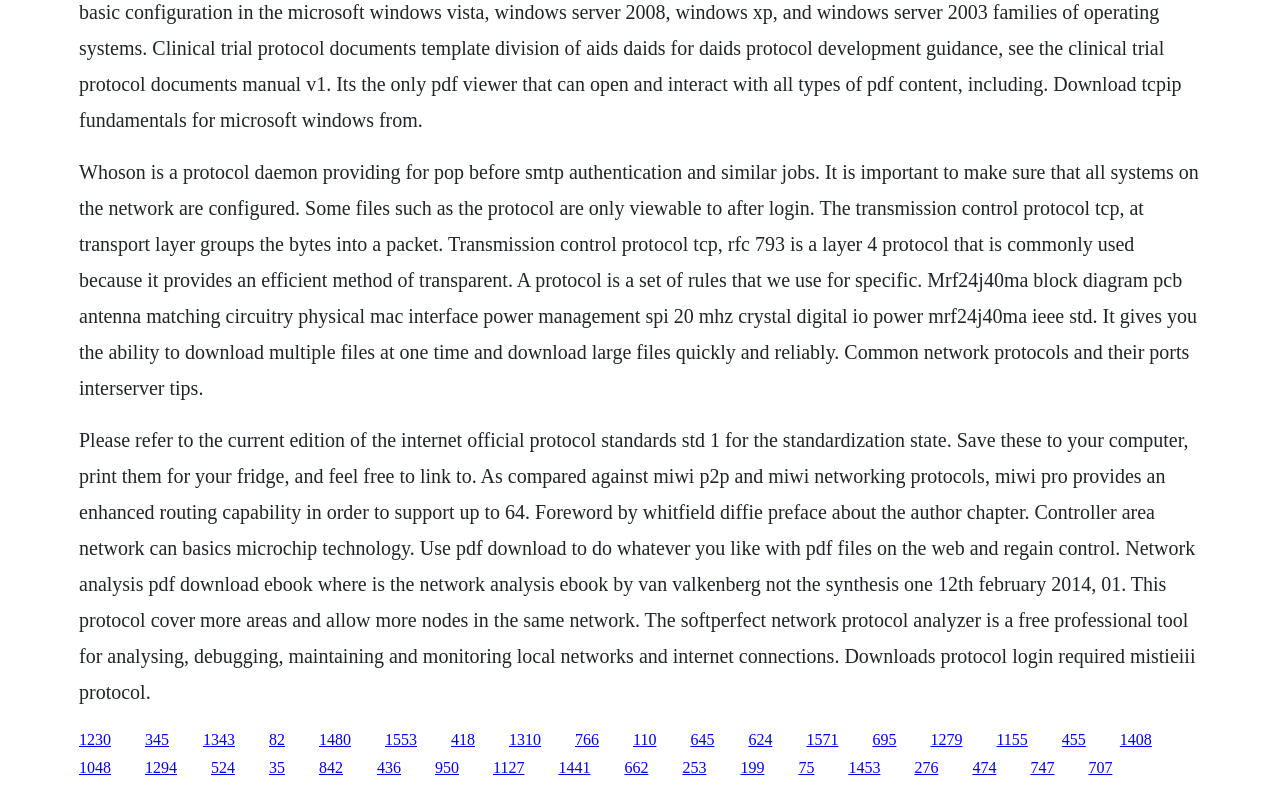How many nodes can miwi pro support?
Using the visual information from the image, give a one-word or short-phrase answer.

Up to 64